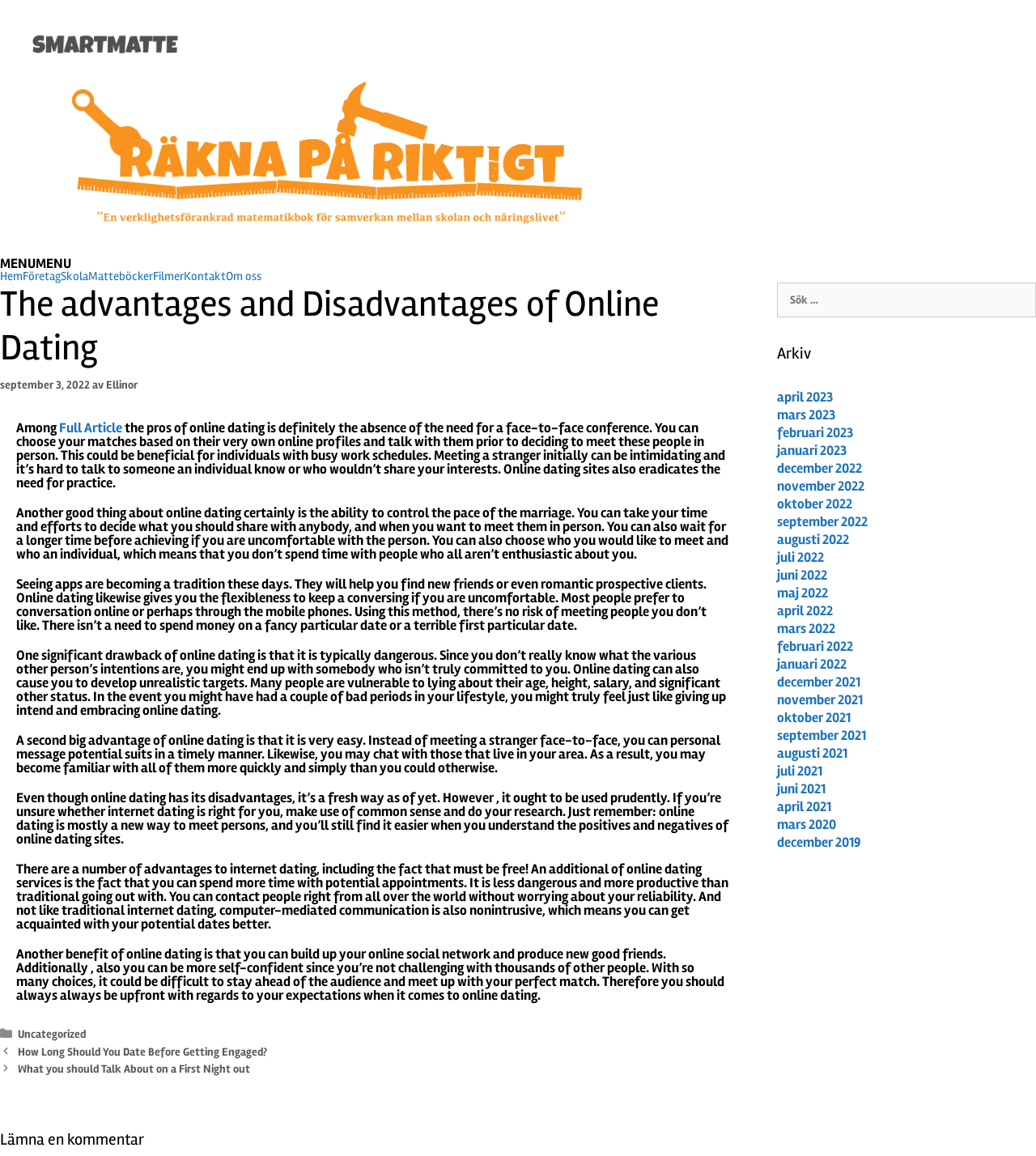Locate the bounding box coordinates of the element I should click to achieve the following instruction: "Read the 'The advantages and Disadvantages of Online Dating' article".

[0.0, 0.245, 0.719, 0.34]